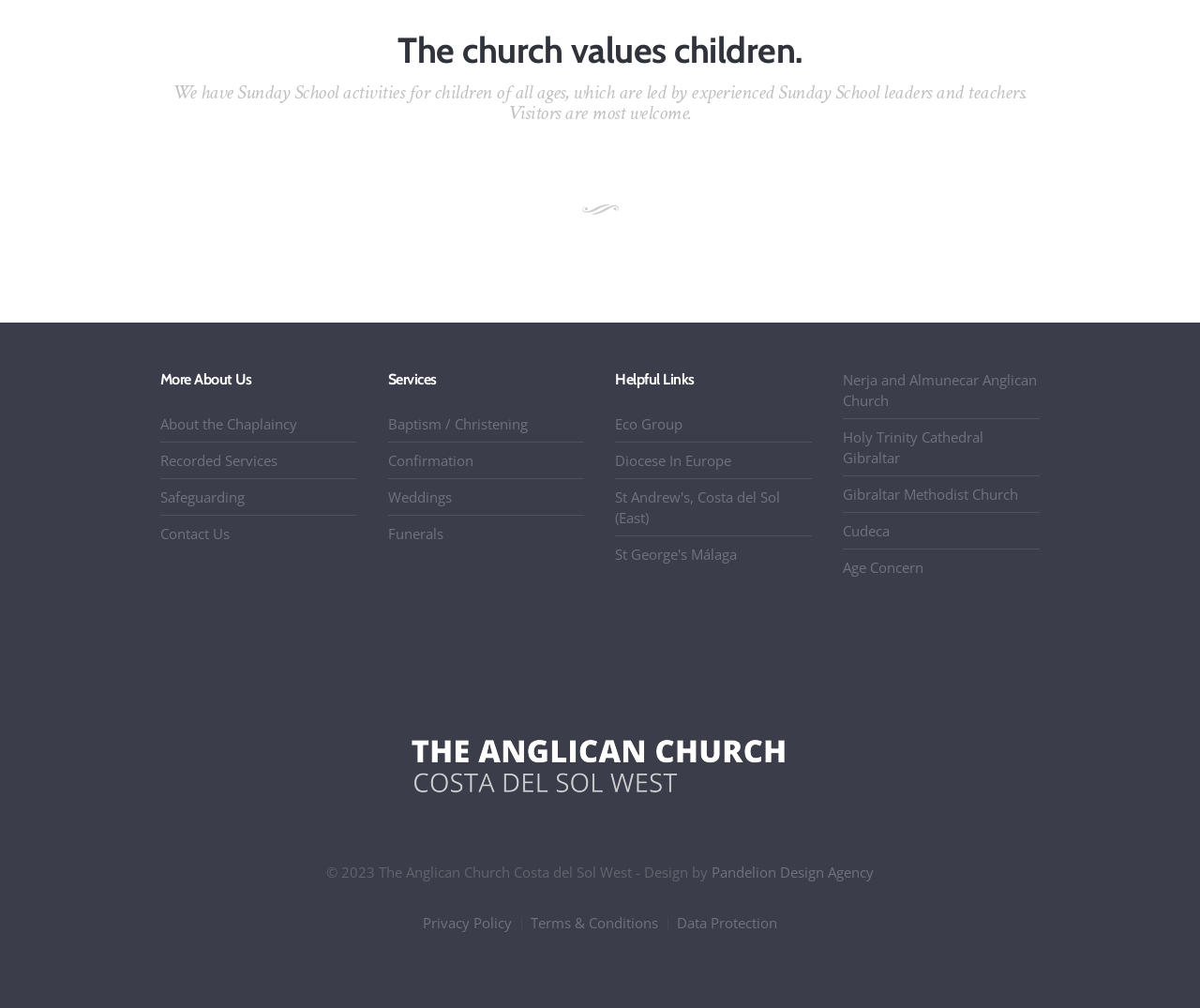Can you find the bounding box coordinates for the element that needs to be clicked to execute this instruction: "Read about the Chaplaincy"? The coordinates should be given as four float numbers between 0 and 1, i.e., [left, top, right, bottom].

[0.133, 0.412, 0.247, 0.43]